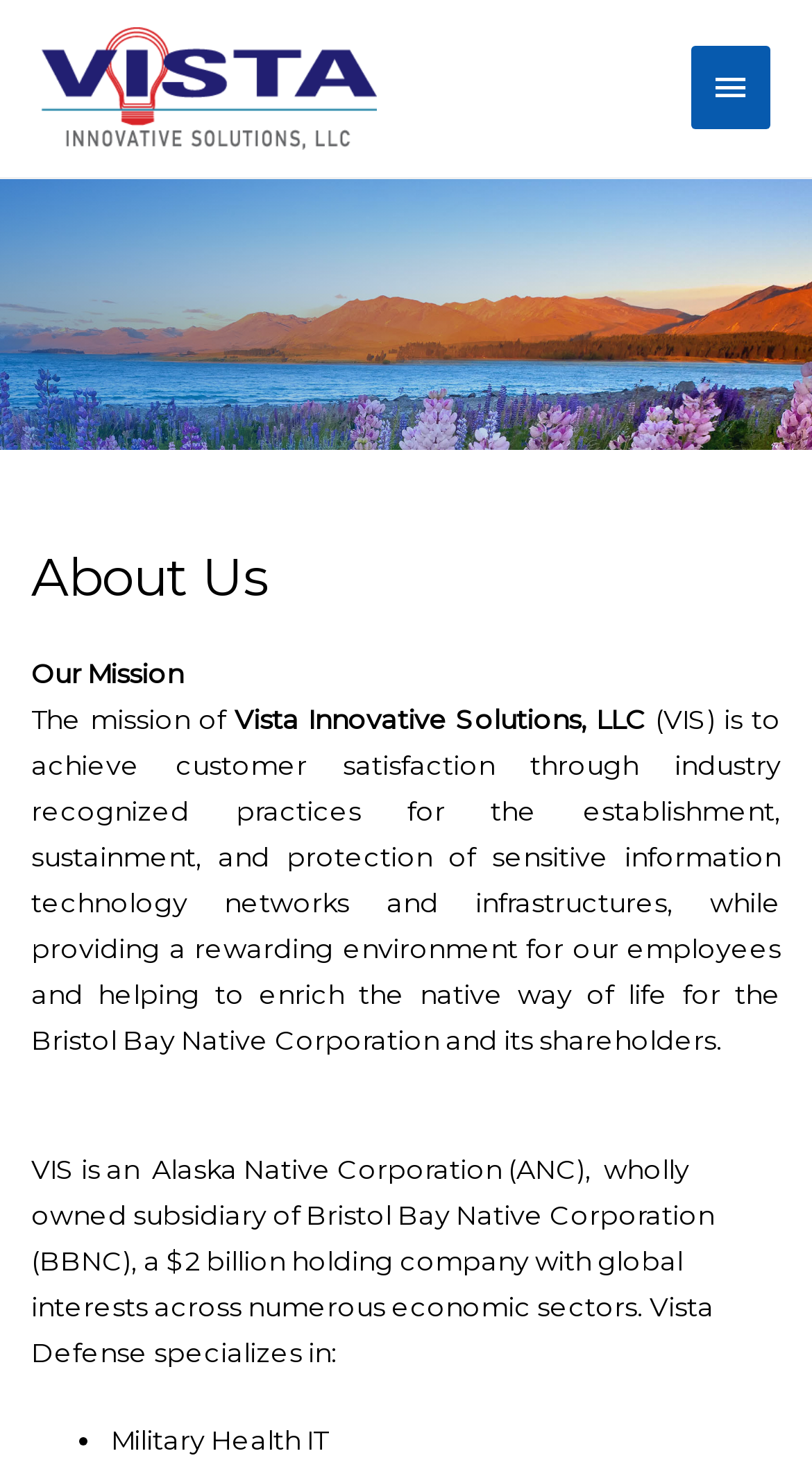What is the mission of VIS?
Based on the visual content, answer with a single word or a brief phrase.

Customer satisfaction